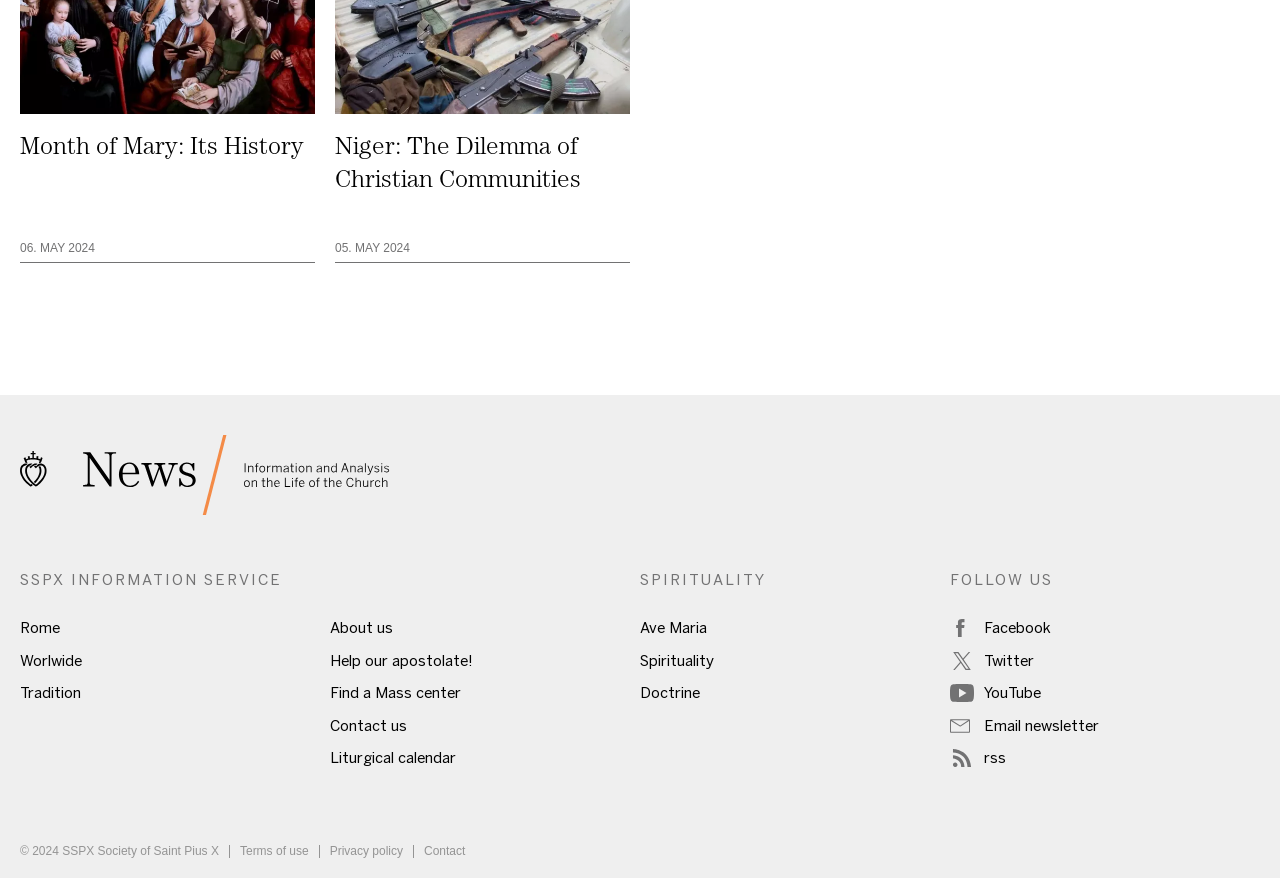Identify the bounding box coordinates for the region to click in order to carry out this instruction: "View Terms of use". Provide the coordinates using four float numbers between 0 and 1, formatted as [left, top, right, bottom].

[0.179, 0.961, 0.249, 0.976]